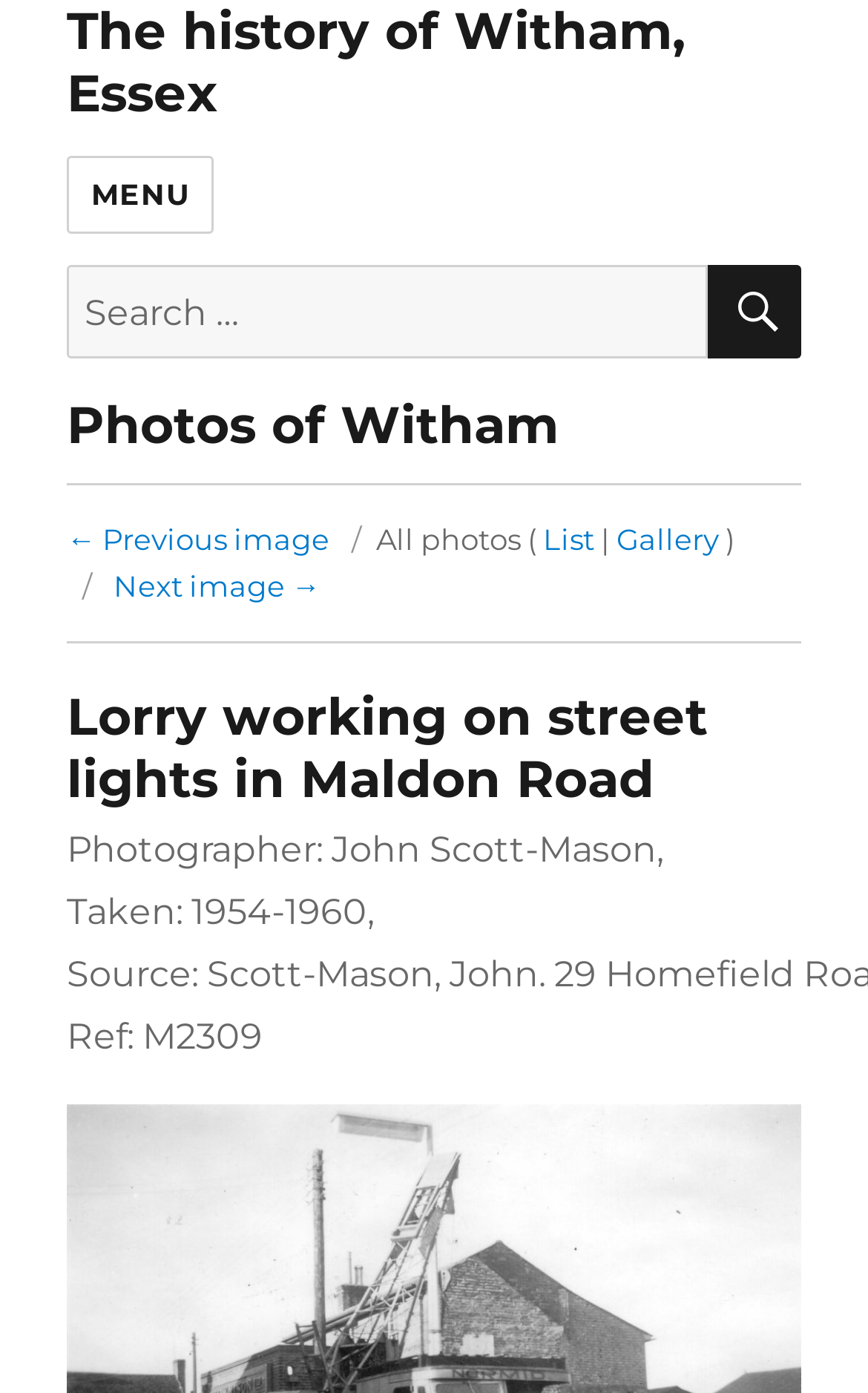Elaborate on the webpage's design and content in a detailed caption.

The webpage is about the history of Witham, Essex, with a focus on a specific photo of a lorry working on street lights in Maldon Road. At the top left, there is a link to "The history of Witham, Essex" and a "MENU" button next to it. On the same line, there is a search bar with a magnifying glass icon at the end. 

Below the search bar, there is a header section with a heading "Photos of Witham" and a link to the same title. Underneath, there are navigation links to move through the photo gallery, including "← Previous image", "List", "Gallery", and "Next image →". 

The main content of the page is a photo description, which is headed by "Lorry working on street lights in Maldon Road". Below the heading, there are three lines of text providing information about the photo, including the photographer's name, the time it was taken, and a reference number.